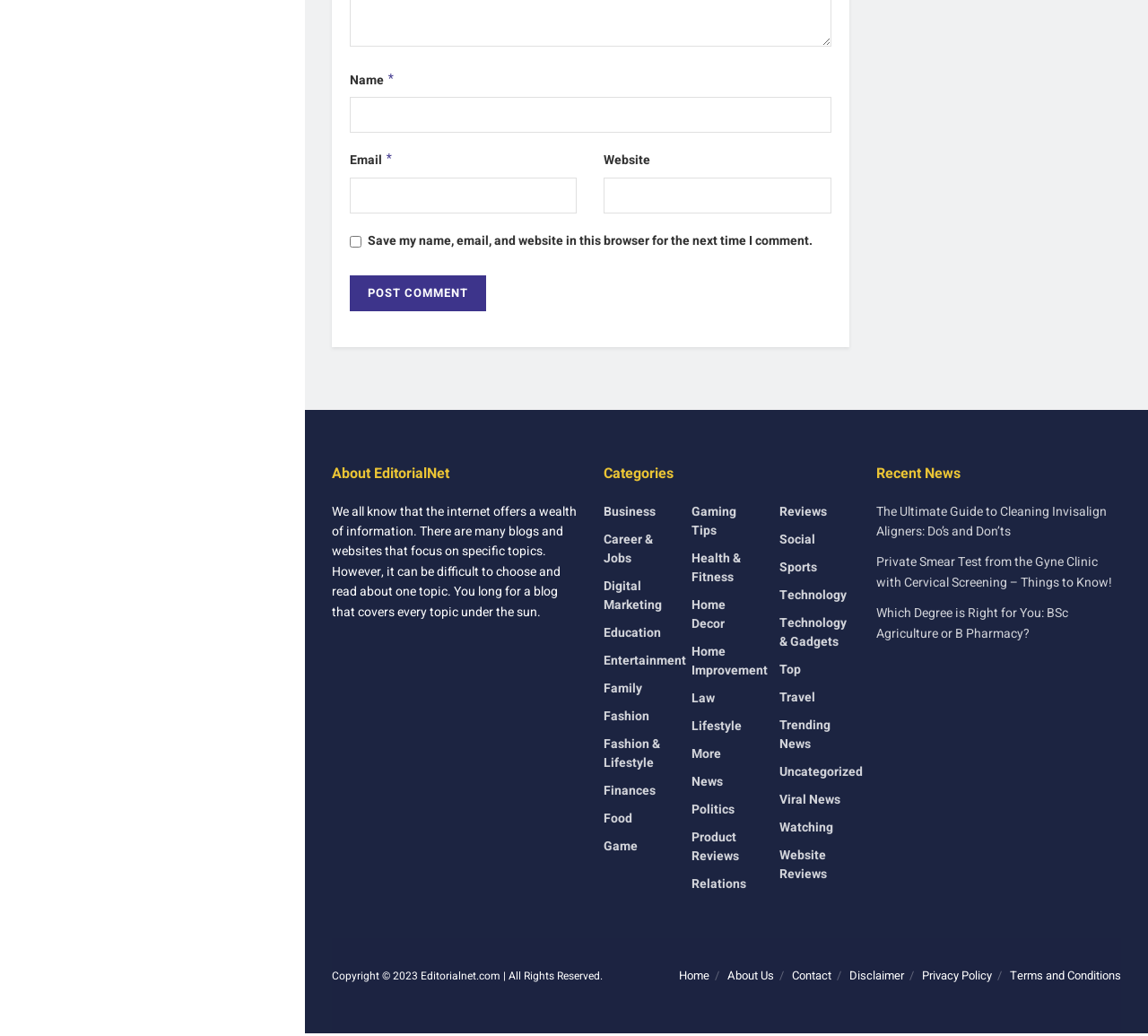Using the description "parent_node: Email * aria-describedby="email-notes" name="email"", predict the bounding box of the relevant HTML element.

[0.305, 0.175, 0.503, 0.209]